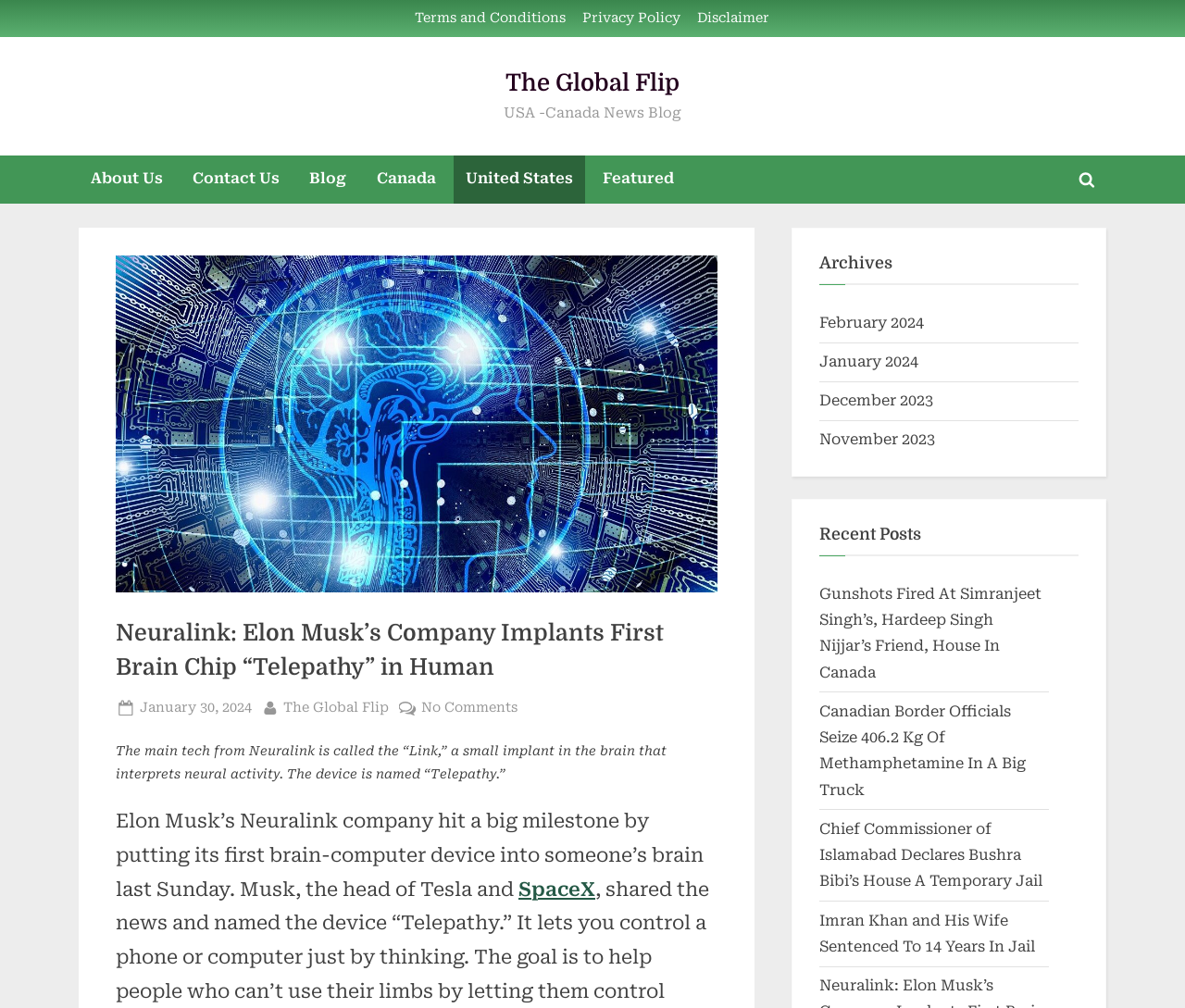What is the name of the author of the post about Neuralink?
Using the visual information, answer the question in a single word or phrase.

The Global Flip